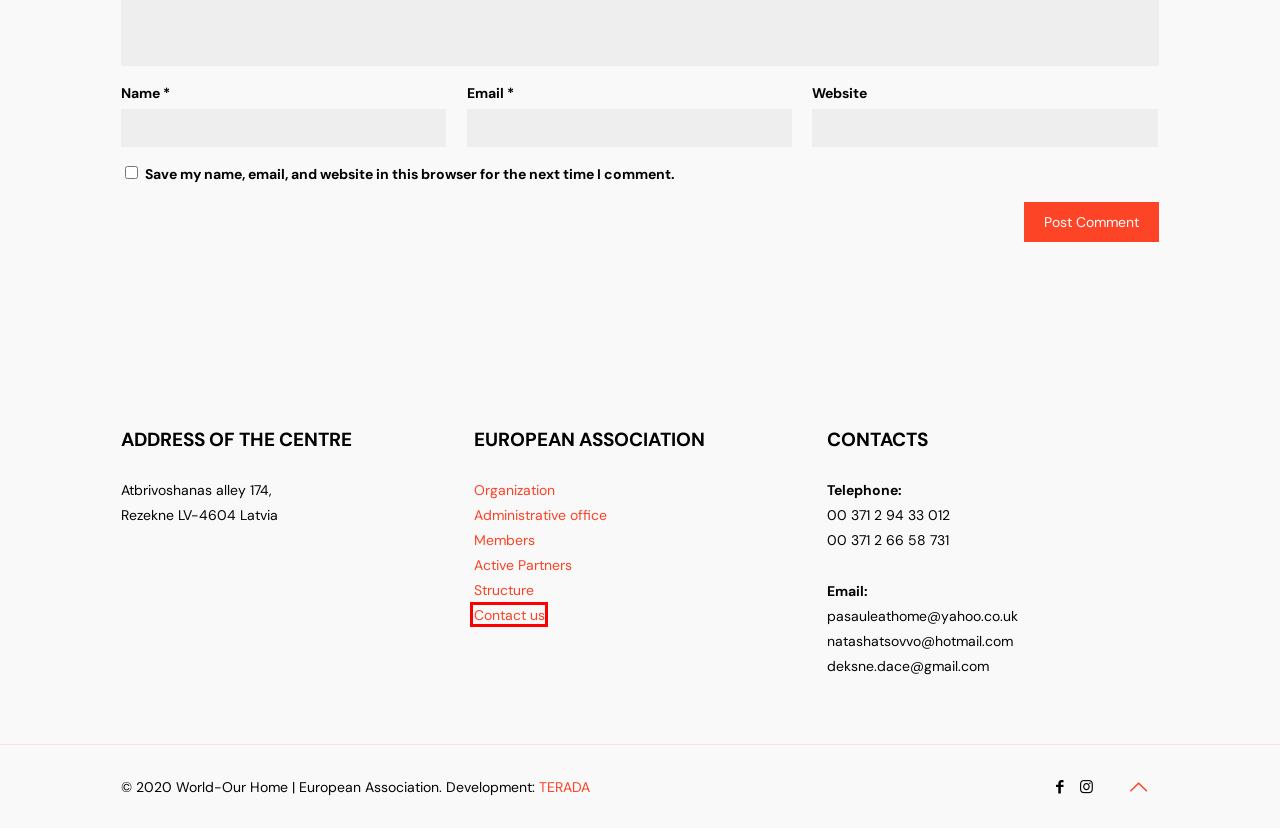Look at the screenshot of a webpage with a red bounding box and select the webpage description that best corresponds to the new page after clicking the element in the red box. Here are the options:
A. Organization – World-Our Home
B. TERADA — Mājas lapu izstrāde. Grafiskā identitāte.
C. If you want to become a member of European Association “World-Our Home” – World-Our Home
D. World-Our Home News – World-Our Home
E. Structure – World-Our Home
F. Administrative office – World-Our Home
G. ActivePartners – World-Our Home
H. Contact us – World-Our Home

H